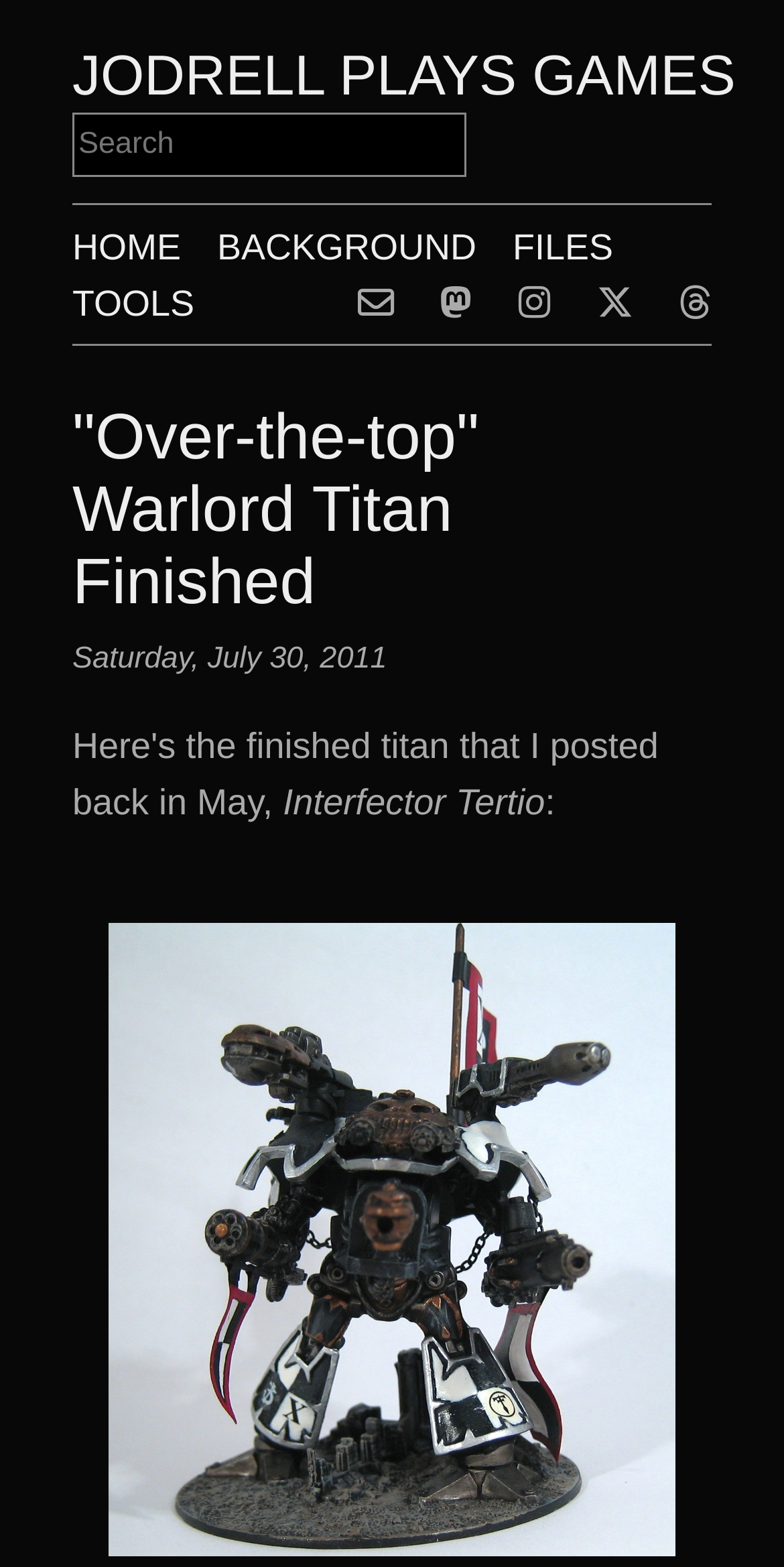Find the bounding box coordinates for the element described here: "title="Xitter"".

[0.761, 0.175, 0.808, 0.211]